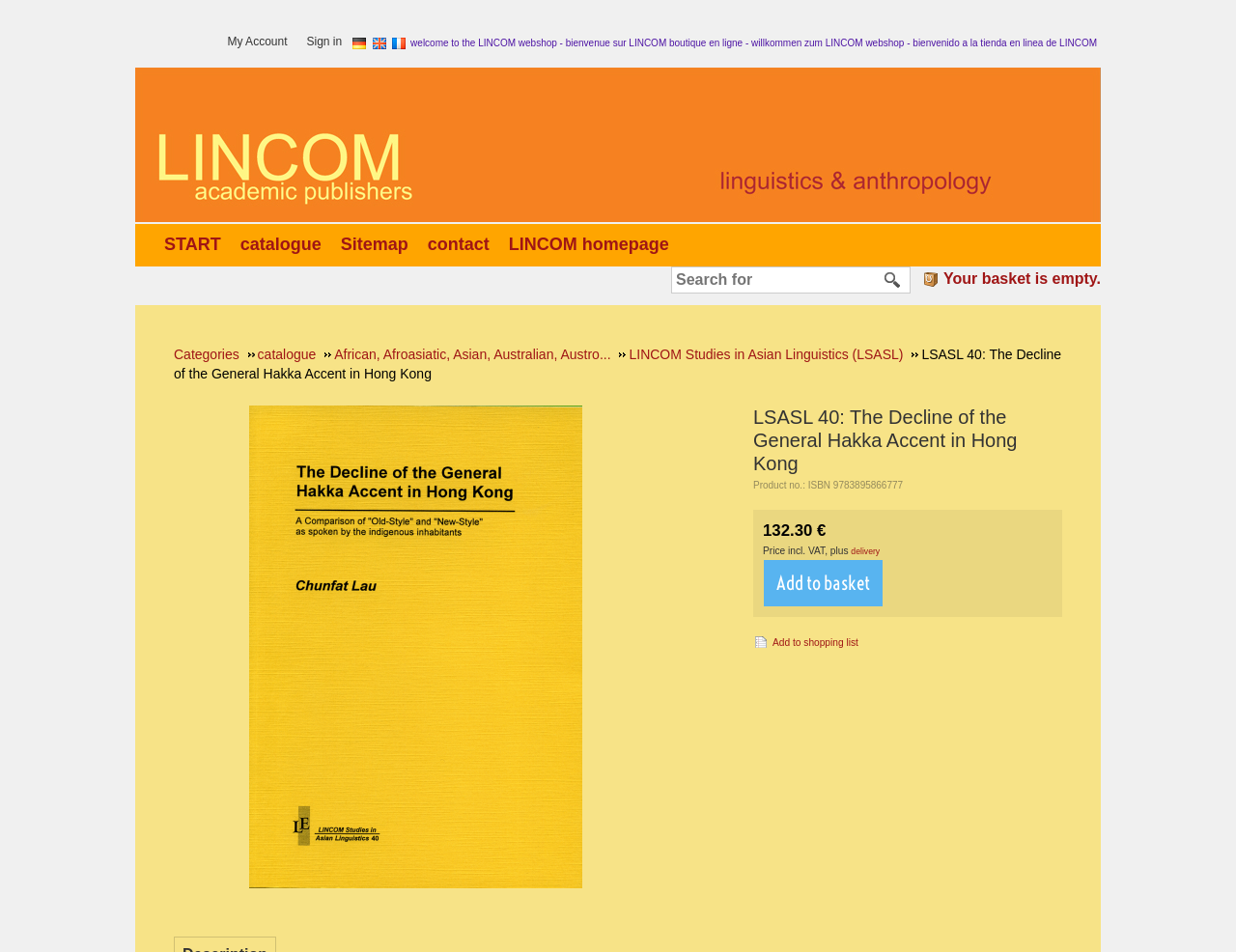Please specify the bounding box coordinates of the element that should be clicked to execute the given instruction: 'View catalogue'. Ensure the coordinates are four float numbers between 0 and 1, expressed as [left, top, right, bottom].

[0.194, 0.243, 0.268, 0.269]